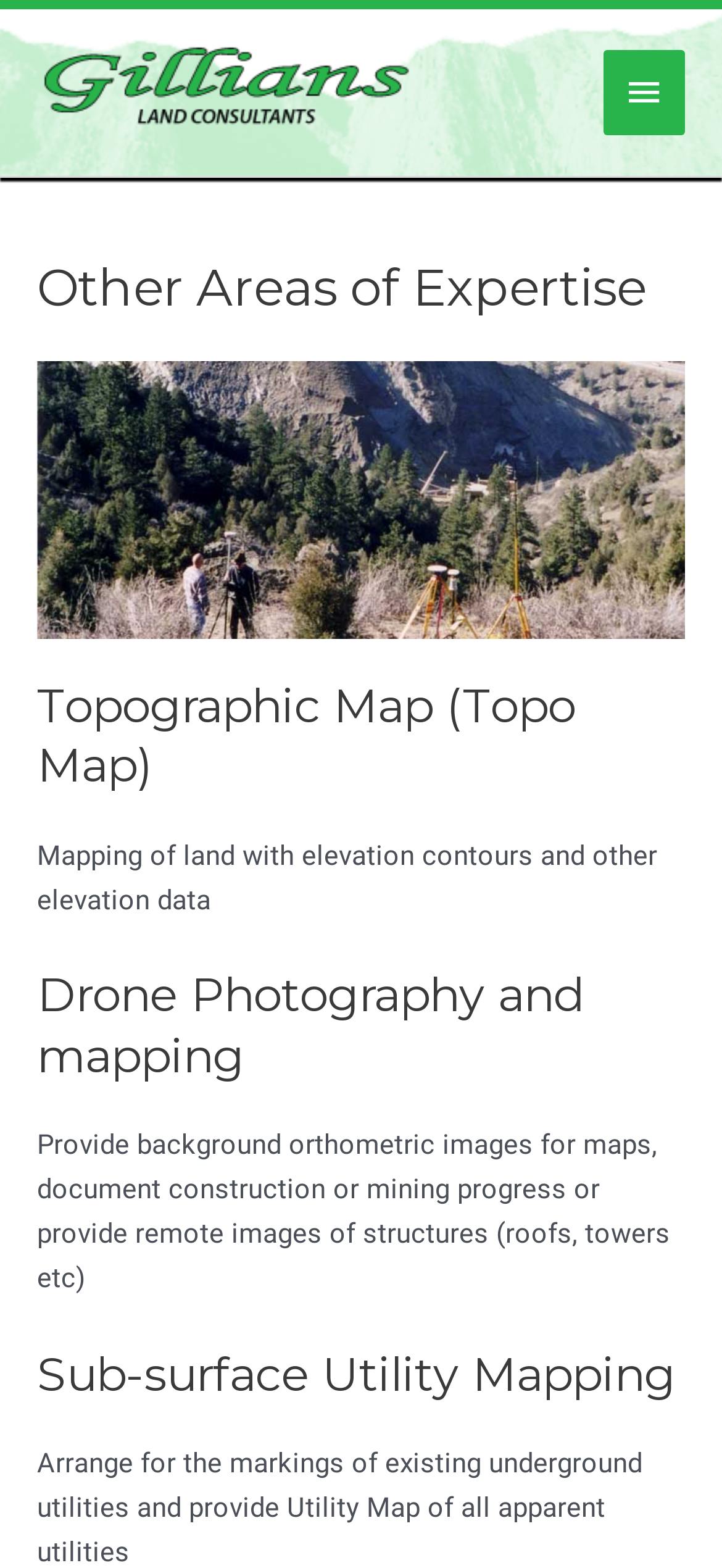How many areas of expertise are listed?
Please give a detailed and elaborate explanation in response to the question.

The areas of expertise are listed as headings on the webpage, and there are four of them: 'Topographic Map (Topo Map)', 'Drone Photography and mapping', 'Sub-surface Utility Mapping', and 'quarry-pic'.